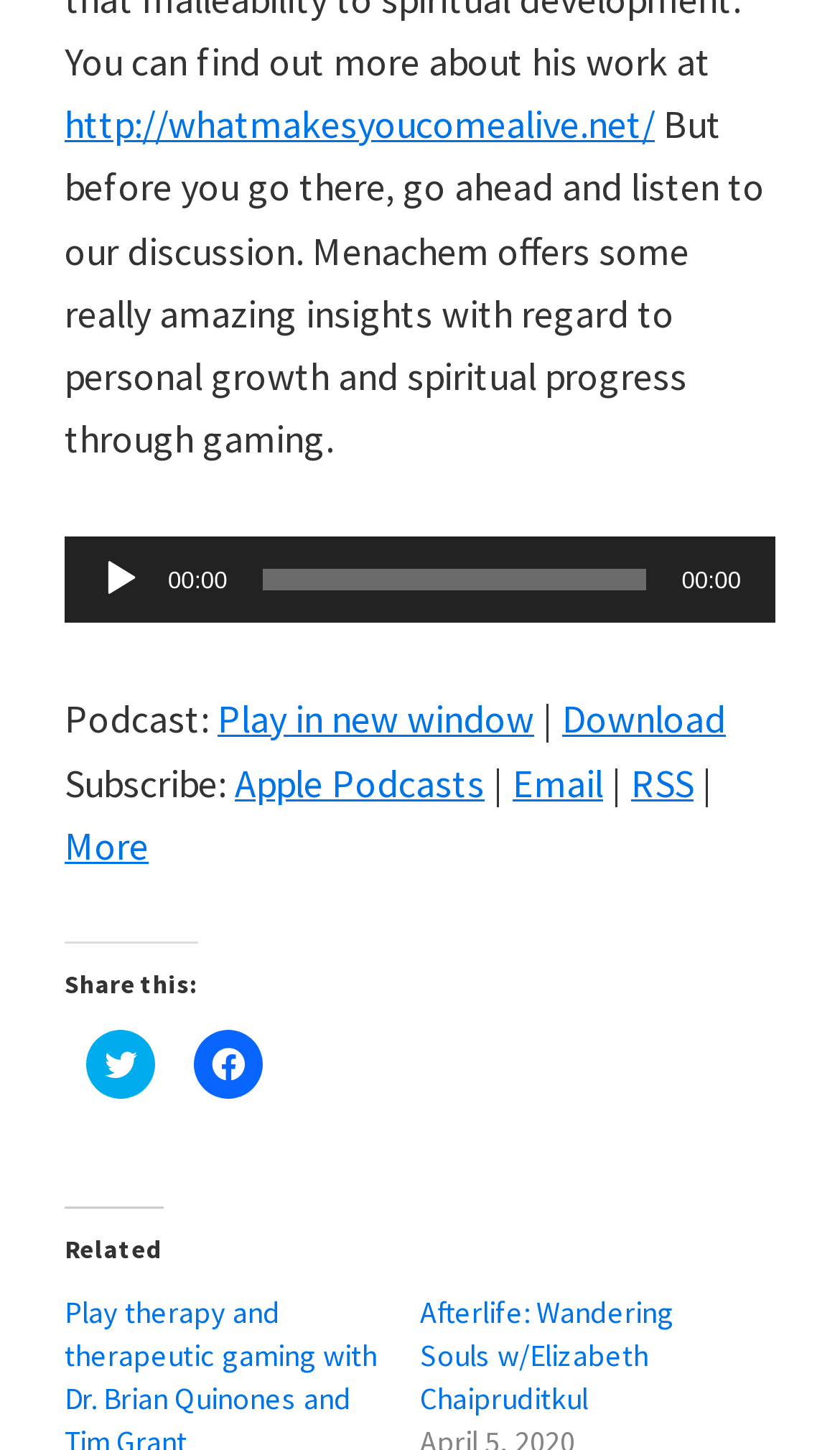Provide the bounding box coordinates in the format (top-left x, top-left y, bottom-right x, bottom-right y). All values are floating point numbers between 0 and 1. Determine the bounding box coordinate of the UI element described as: Email

[0.61, 0.523, 0.718, 0.557]